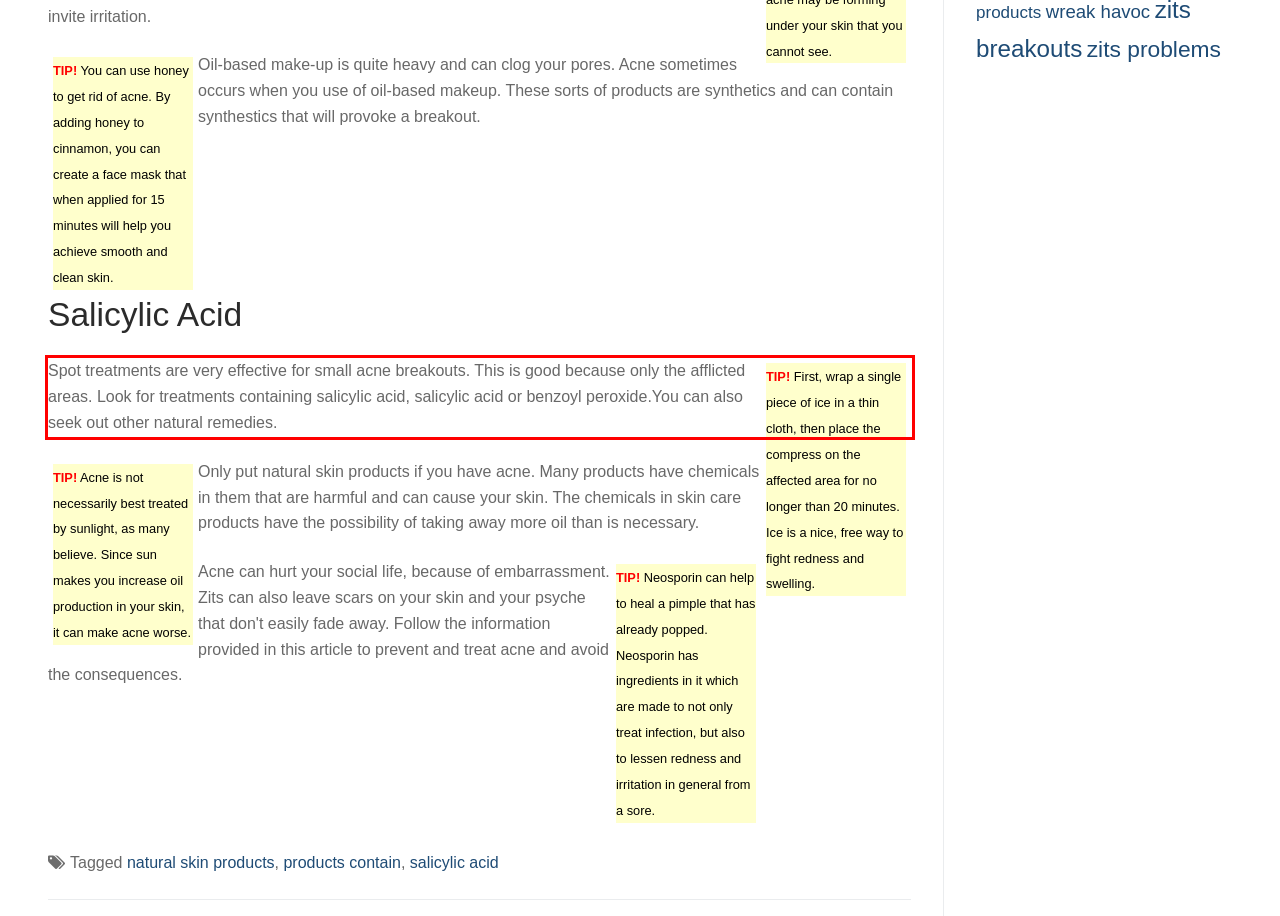From the provided screenshot, extract the text content that is enclosed within the red bounding box.

Spot treatments are very effective for small acne breakouts. This is good because only the afflicted areas. Look for treatments containing salicylic acid, salicylic acid or benzoyl peroxide.You can also seek out other natural remedies.